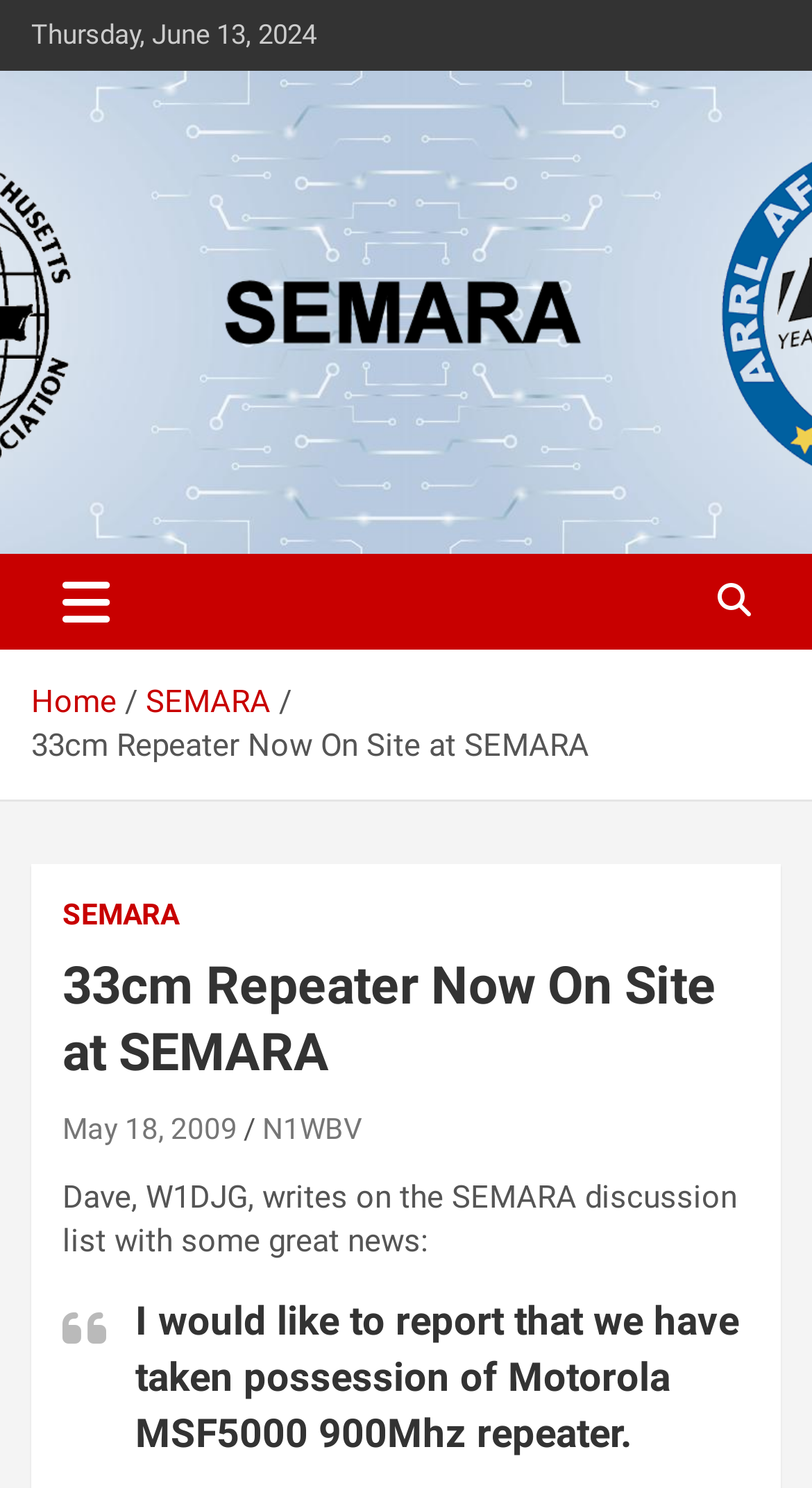Your task is to find and give the main heading text of the webpage.

33cm Repeater Now On Site at SEMARA